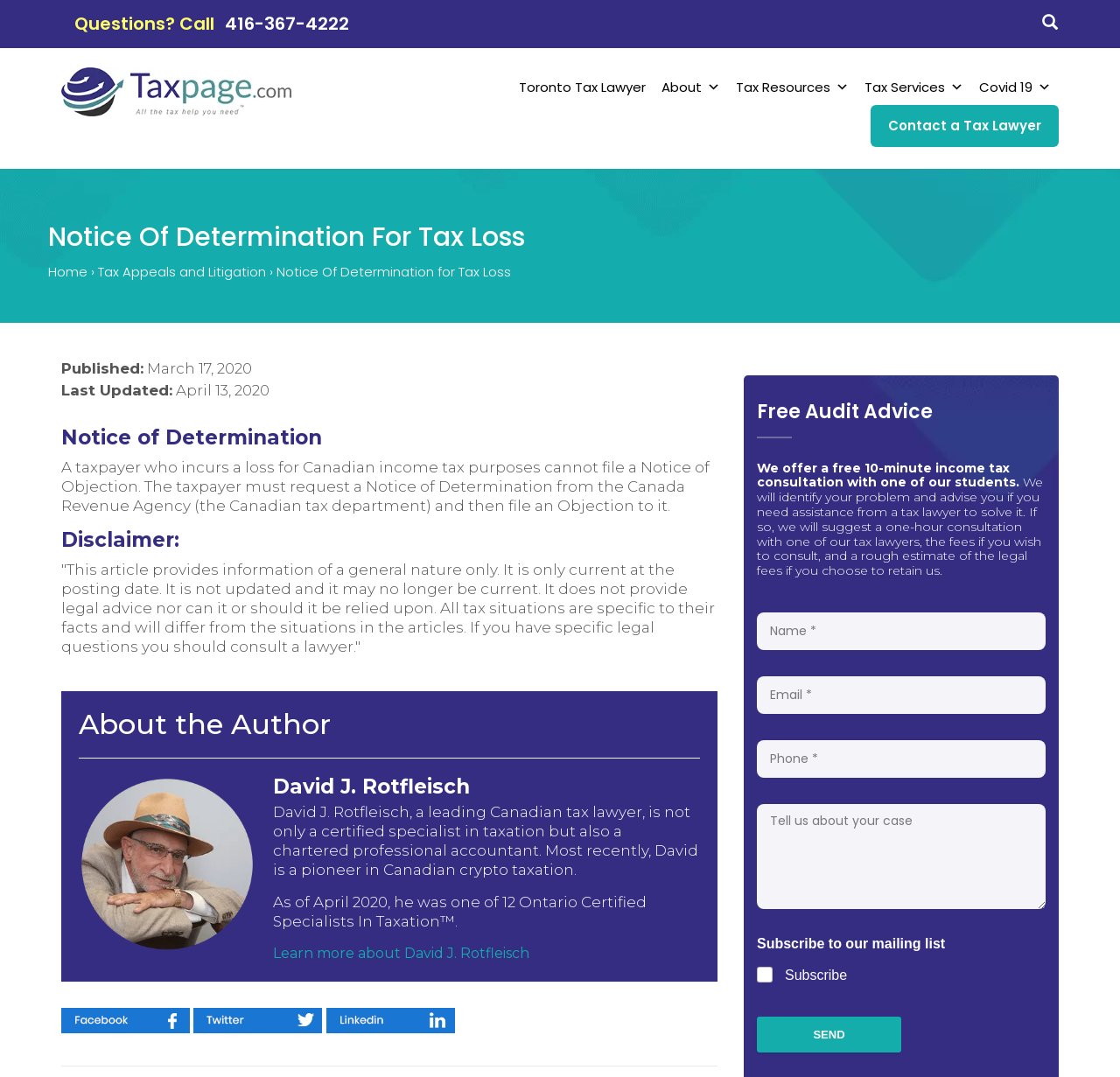Find the bounding box coordinates of the clickable area required to complete the following action: "Contact a Tax Lawyer".

[0.777, 0.097, 0.945, 0.136]